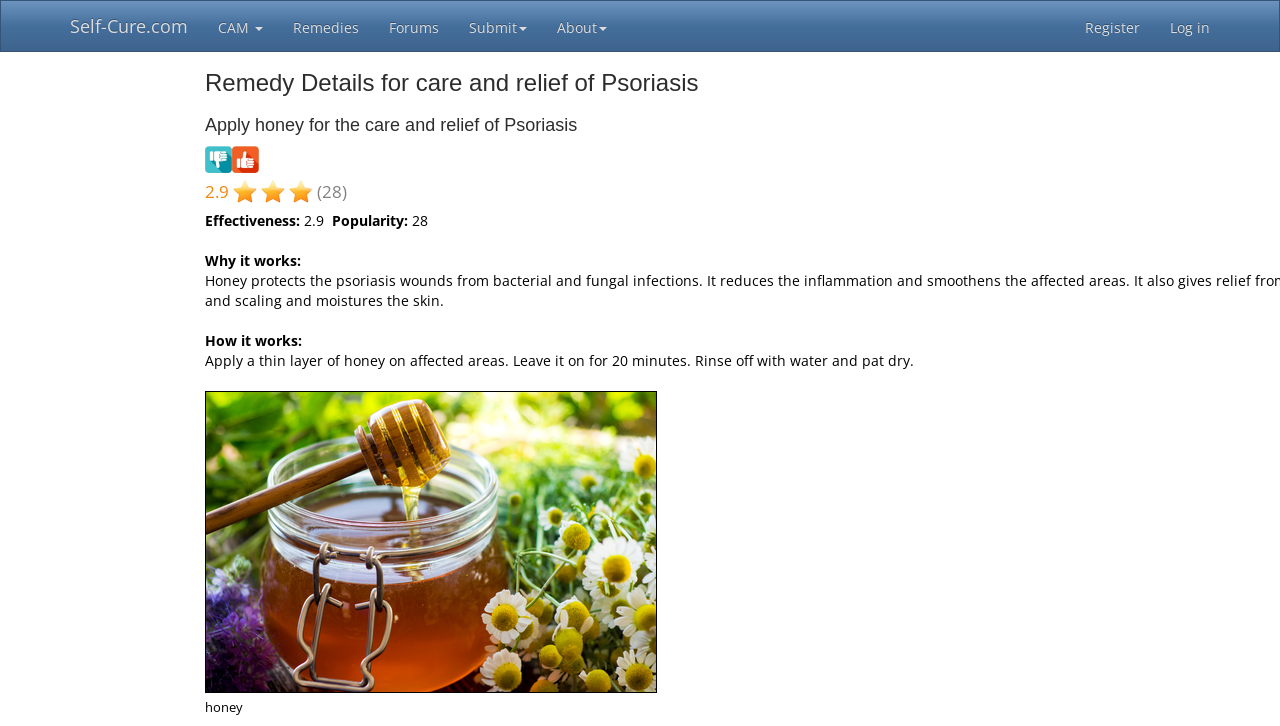What is the effectiveness score of the remedy?
Refer to the screenshot and deliver a thorough answer to the question presented.

The effectiveness score of the remedy is 2.9, which is indicated by the StaticText element with the text '2.9' located at [0.237, 0.291, 0.253, 0.317] and [0.16, 0.248, 0.179, 0.28].